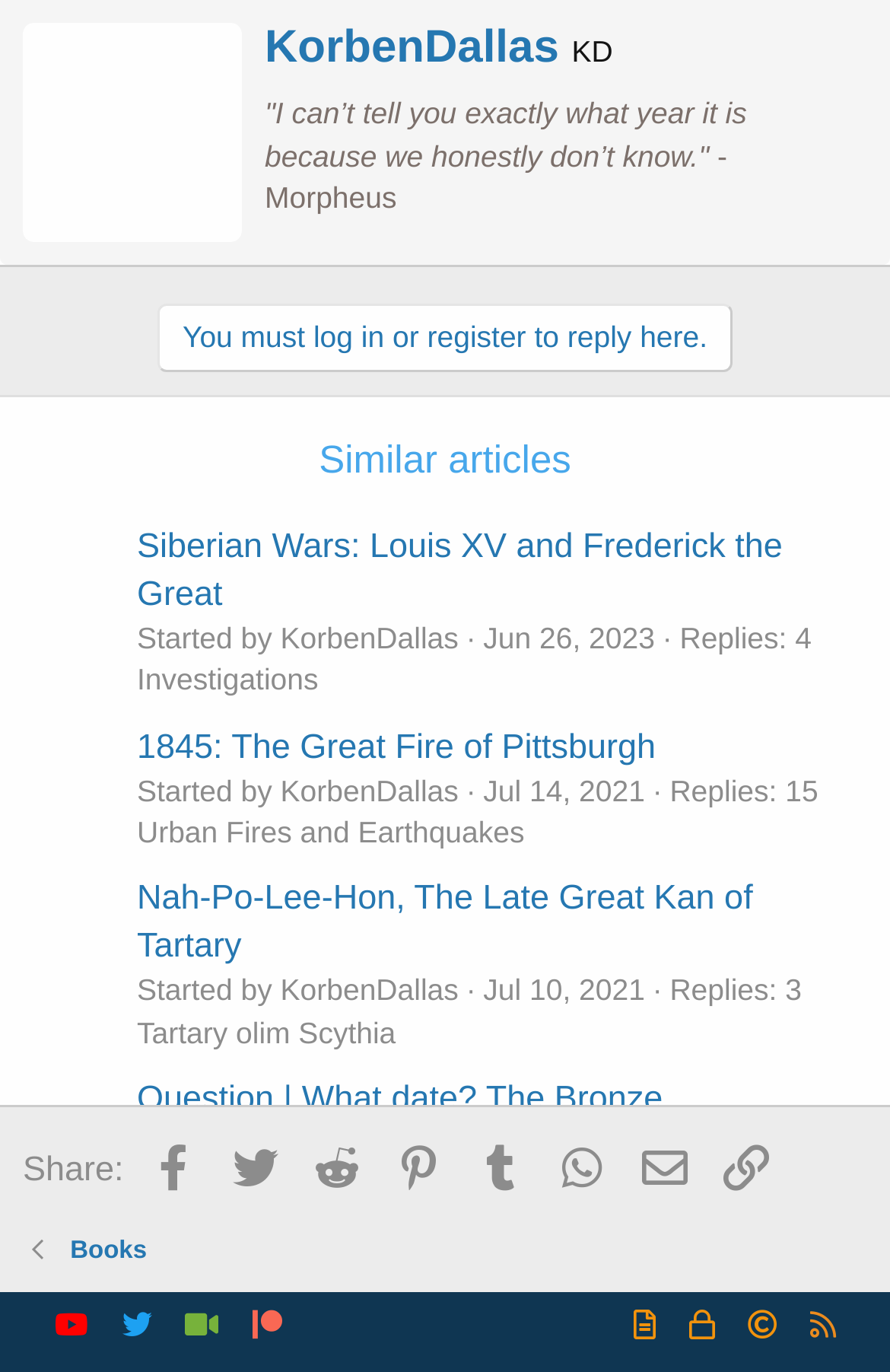Determine the bounding box coordinates of the target area to click to execute the following instruction: "Share on Facebook."

[0.225, 0.833, 0.394, 0.862]